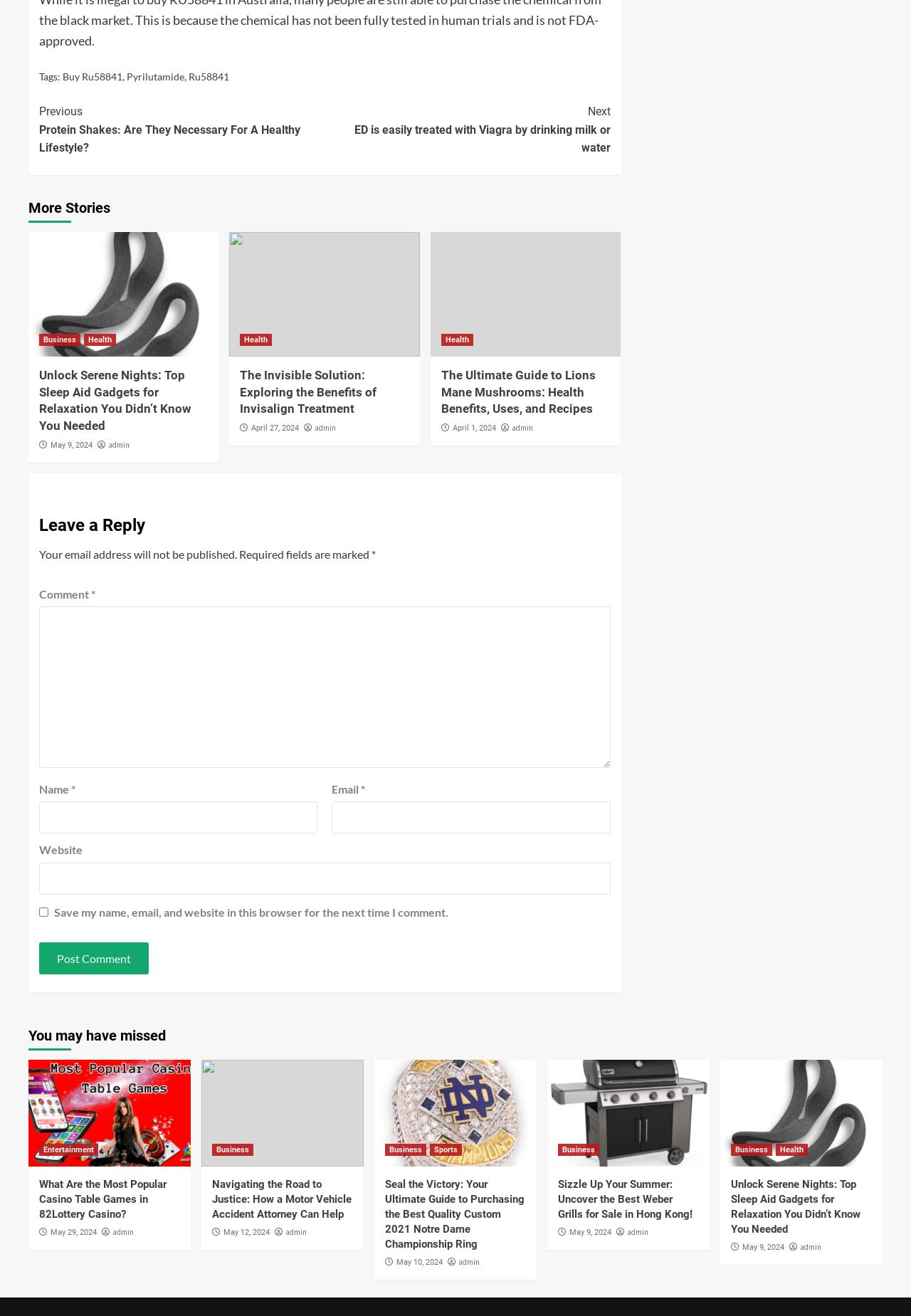Respond to the following query with just one word or a short phrase: 
What is the category of the article 'The Ultimate Guide to Lions Mane Mushrooms: Health Benefits, Uses, and Recipes'?

Health